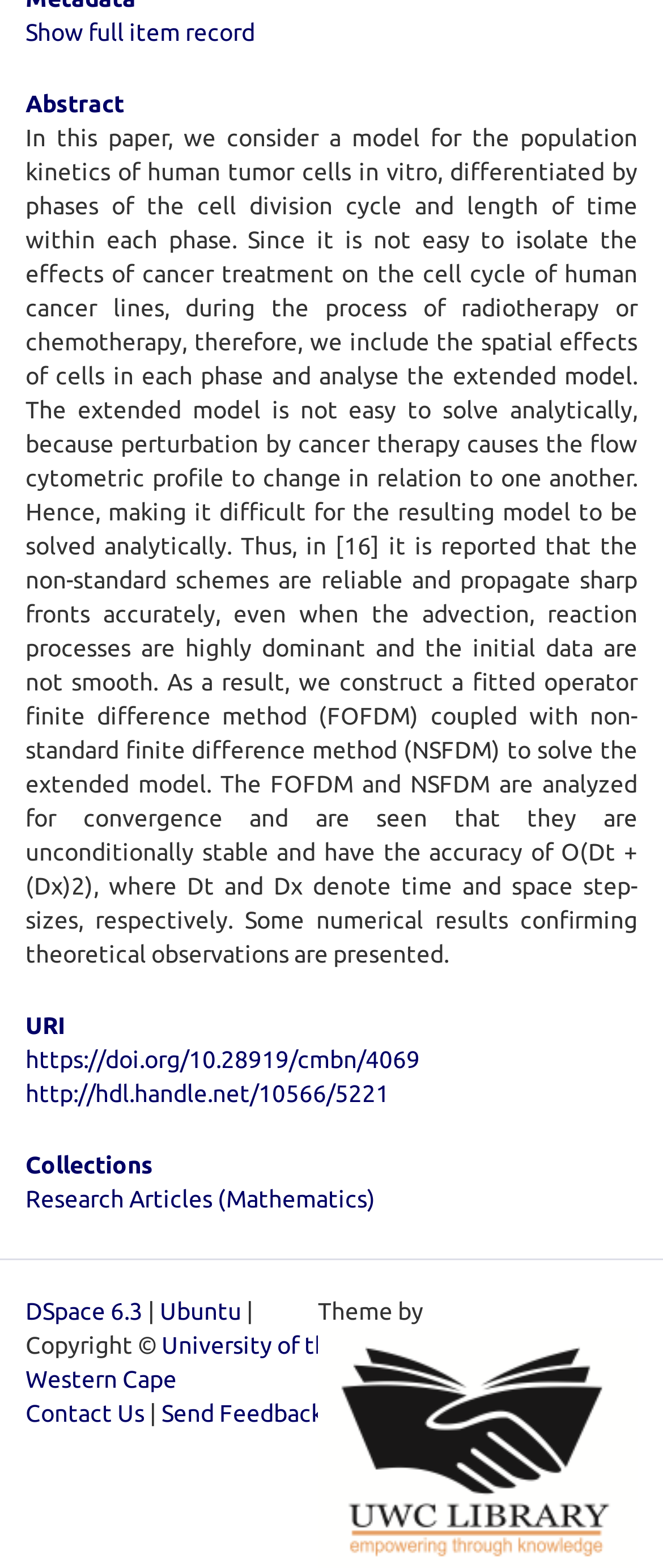For the given element description Show full item record, determine the bounding box coordinates of the UI element. The coordinates should follow the format (top-left x, top-left y, bottom-right x, bottom-right y) and be within the range of 0 to 1.

[0.038, 0.012, 0.385, 0.029]